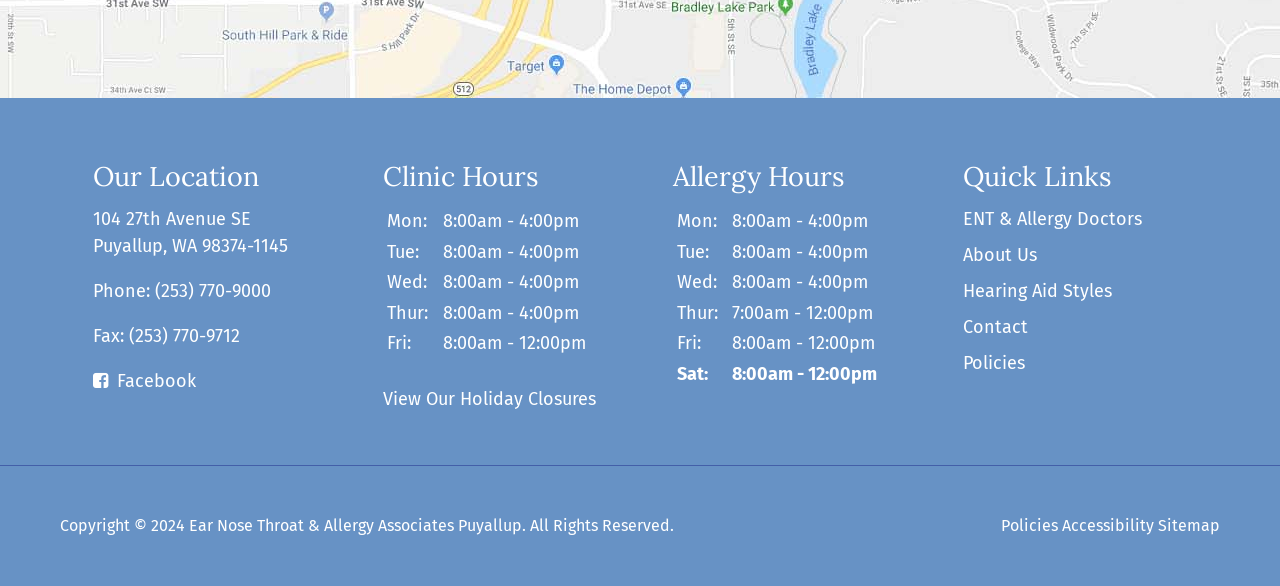Identify the bounding box coordinates necessary to click and complete the given instruction: "View holiday closures".

[0.299, 0.662, 0.465, 0.7]